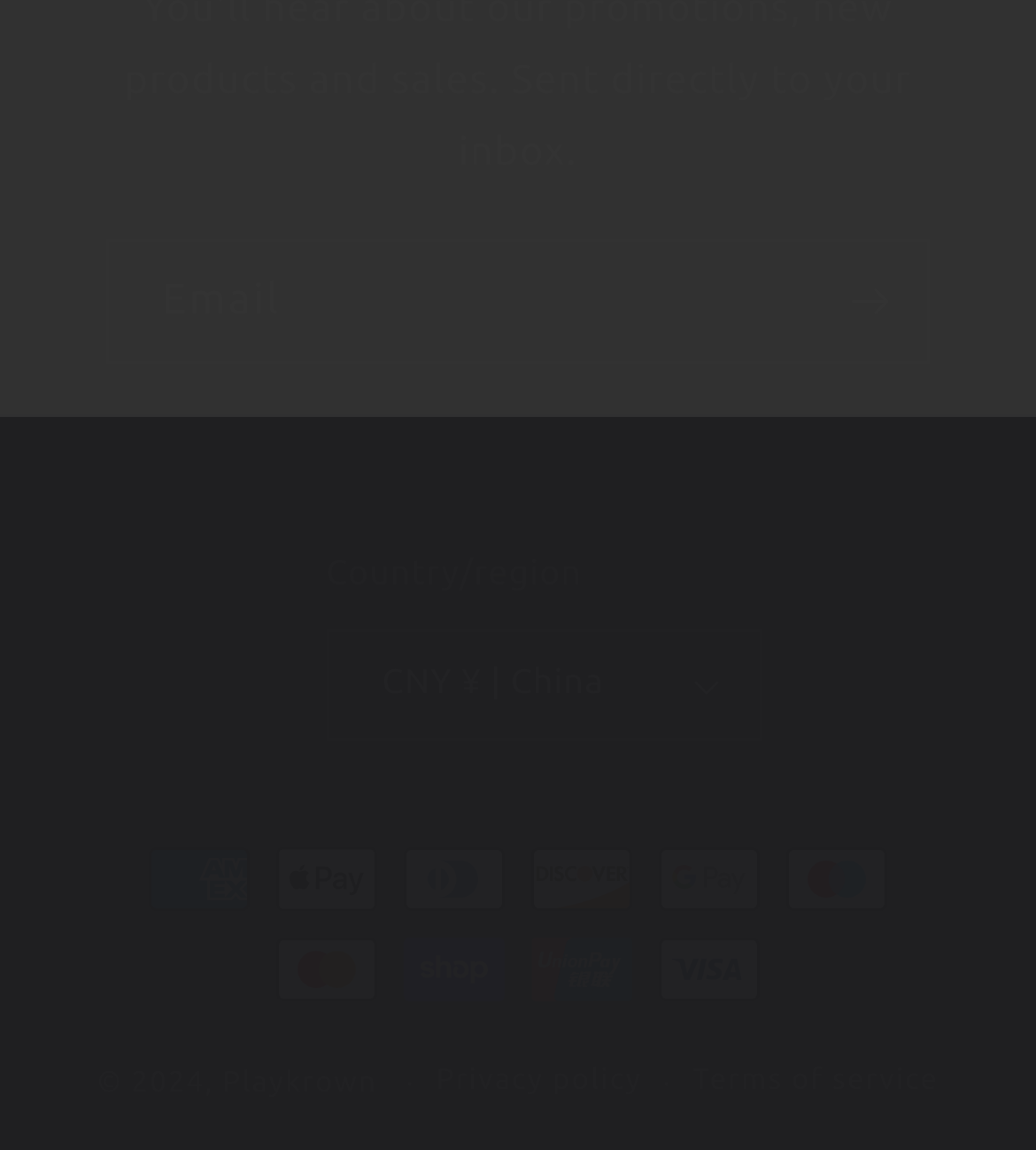Locate the bounding box of the UI element described in the following text: "CNY ¥ | China".

[0.315, 0.547, 0.737, 0.644]